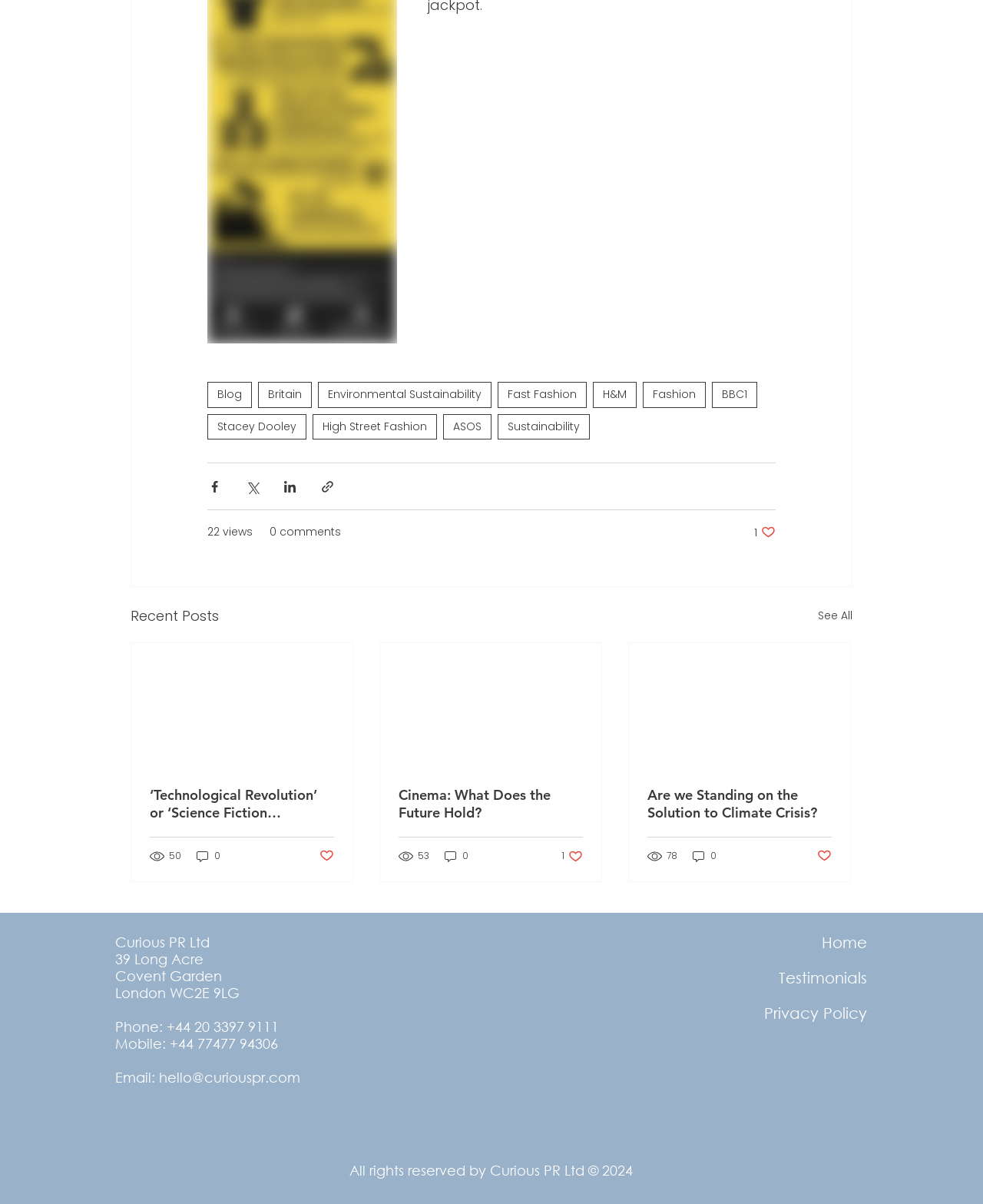Show the bounding box coordinates of the region that should be clicked to follow the instruction: "Visit the 'Home' page."

[0.836, 0.776, 0.882, 0.79]